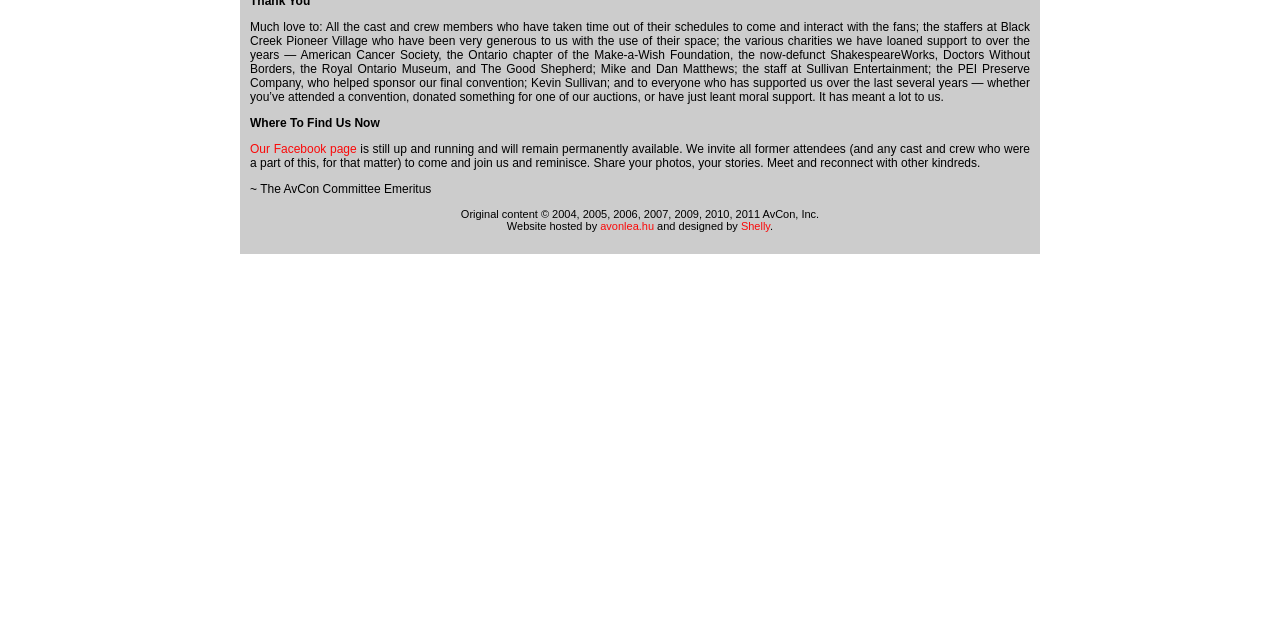Based on the element description: "avonlea.hu", identify the UI element and provide its bounding box coordinates. Use four float numbers between 0 and 1, [left, top, right, bottom].

[0.469, 0.344, 0.511, 0.362]